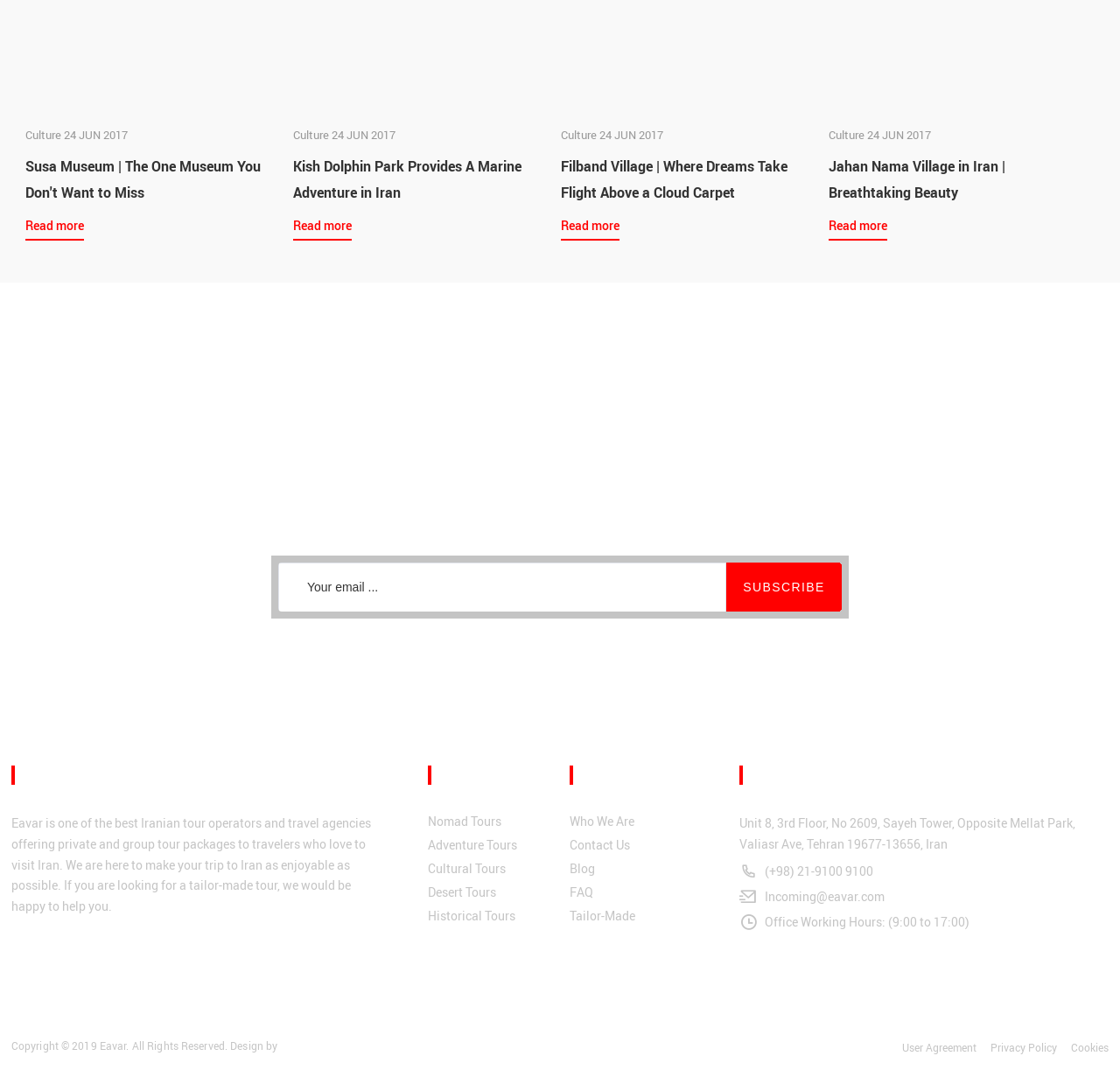What is the purpose of the 'SUBSCRIBE' button?
Could you answer the question in a detailed manner, providing as much information as possible?

The 'SUBSCRIBE' button is located next to a textbox where users can enter their email address, and below a heading that says 'JOIN THE NEWSLETTER'. This suggests that the button is used to subscribe to a newsletter, and the detailed description below the heading confirms this, stating that users can 'Sign up with your email address to receive news and updates'.